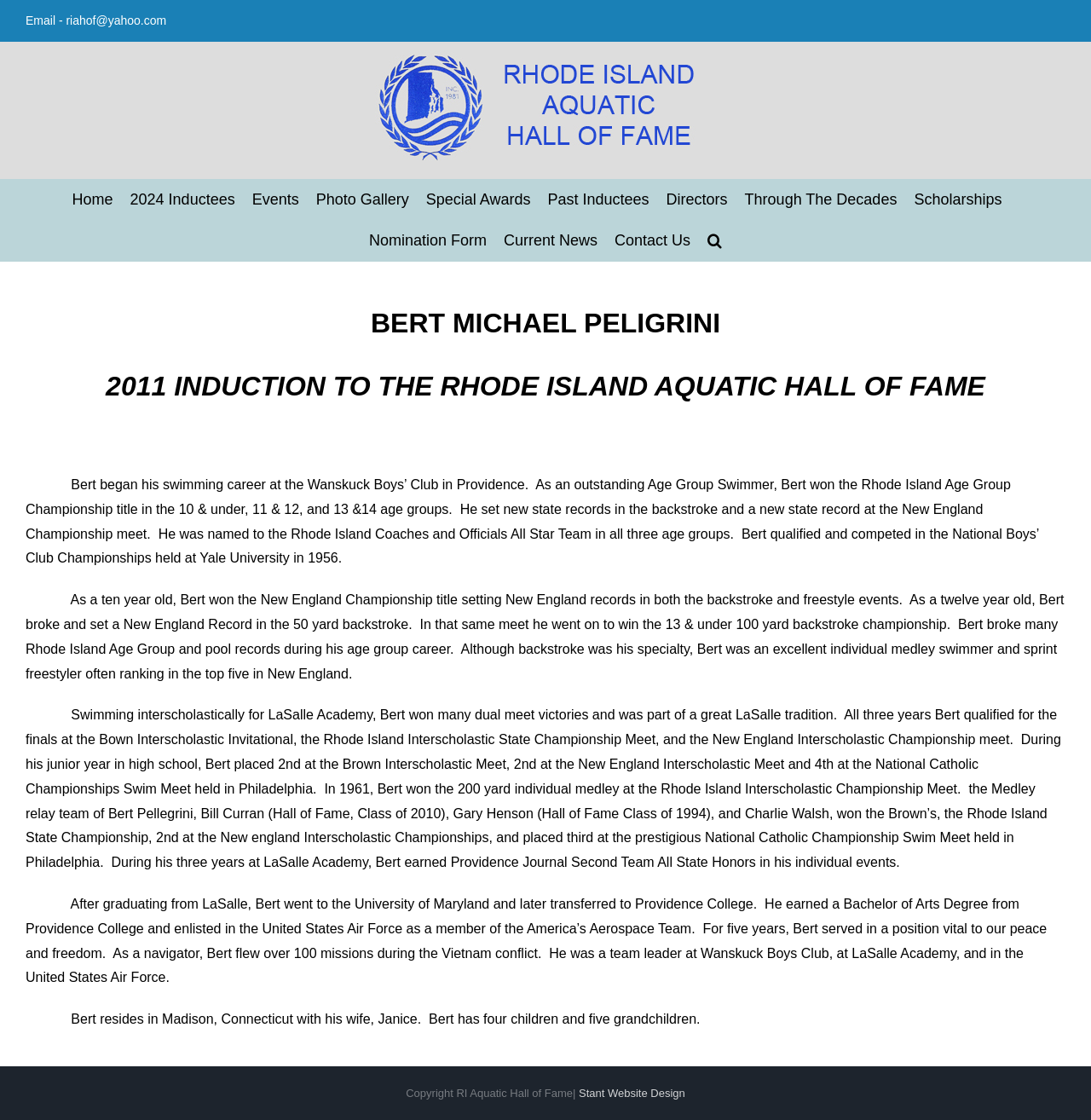Please find the bounding box coordinates of the element that you should click to achieve the following instruction: "View the Photo Gallery". The coordinates should be presented as four float numbers between 0 and 1: [left, top, right, bottom].

[0.29, 0.16, 0.375, 0.196]